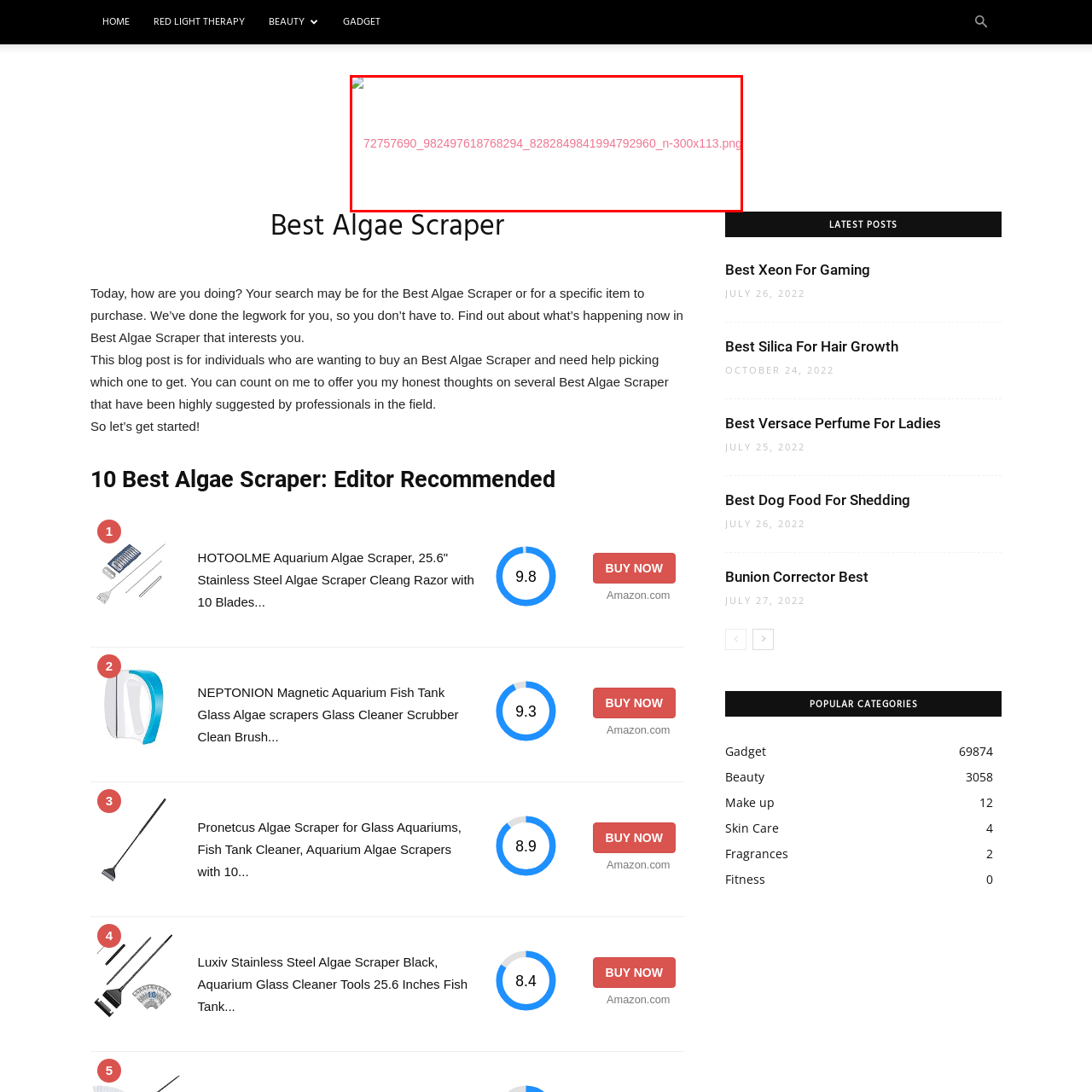Study the image enclosed in red and provide a single-word or short-phrase answer: What is the purpose of the article?

To assist readers in finding the best algae scrapers